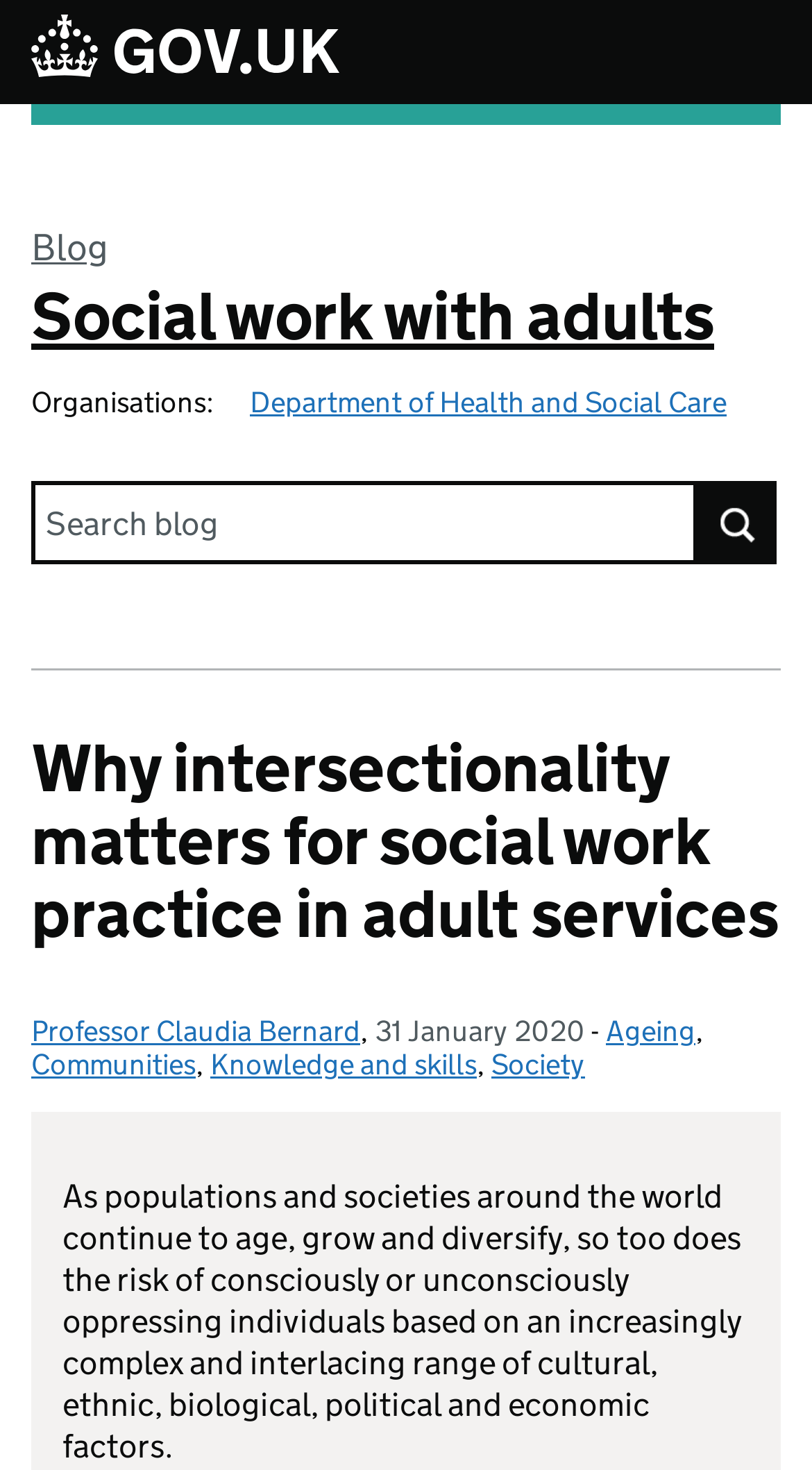Provide the bounding box coordinates of the HTML element this sentence describes: "Professor Claudia Bernard".

[0.038, 0.688, 0.444, 0.714]